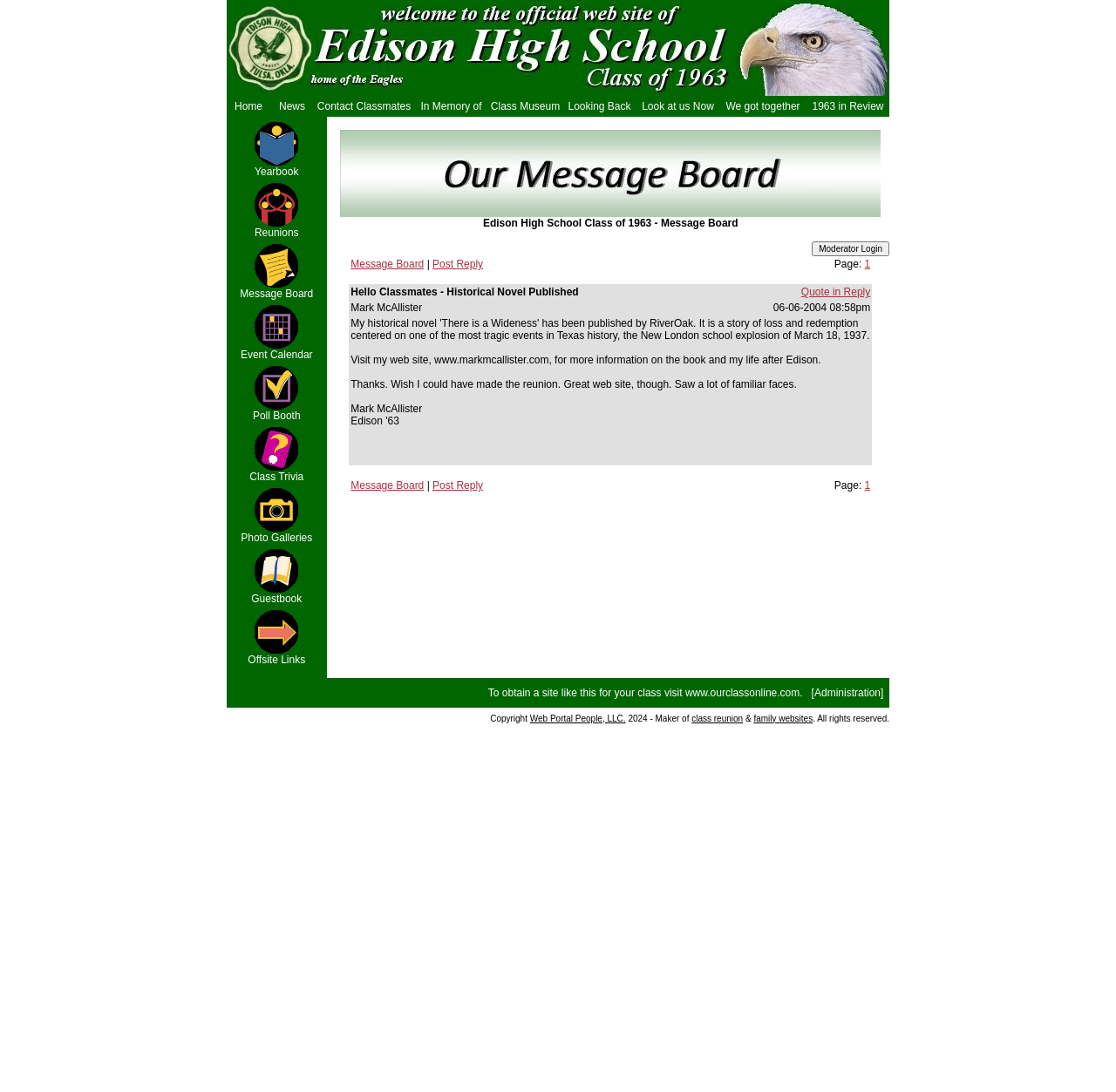Write a detailed summary of the webpage.

The webpage is dedicated to the Edison High School Class of 1963 reunion. At the top, there is a logo image with the text "Edison High School Class of 1963" and a navigation menu with links to various sections, including "Home", "News", "Contact Classmates", "In Memory of", "Class Museum", "Looking Back", "Look at us Now", "We got together", and "1963 in Review".

Below the navigation menu, there is a section with links to "Yearbook", "Reunions", "Message Board", "Event Calendar", "Poll Booth", "Class Trivia", "Photo Galleries", "Guestbook", and "Offsite Links". Each link has a corresponding image.

The main content of the page is a message board where classmates can post messages. The message board has a moderator login button at the top right corner. There is a post from Mark McAllister, a classmate who has published a historical novel, with a quote in reply option. The post includes a brief description of the novel and a link to the author's website.

The message board also has pagination links at the top and bottom, with the current page number displayed. The layout of the page is organized into tables, with clear headings and concise text, making it easy to navigate and read.